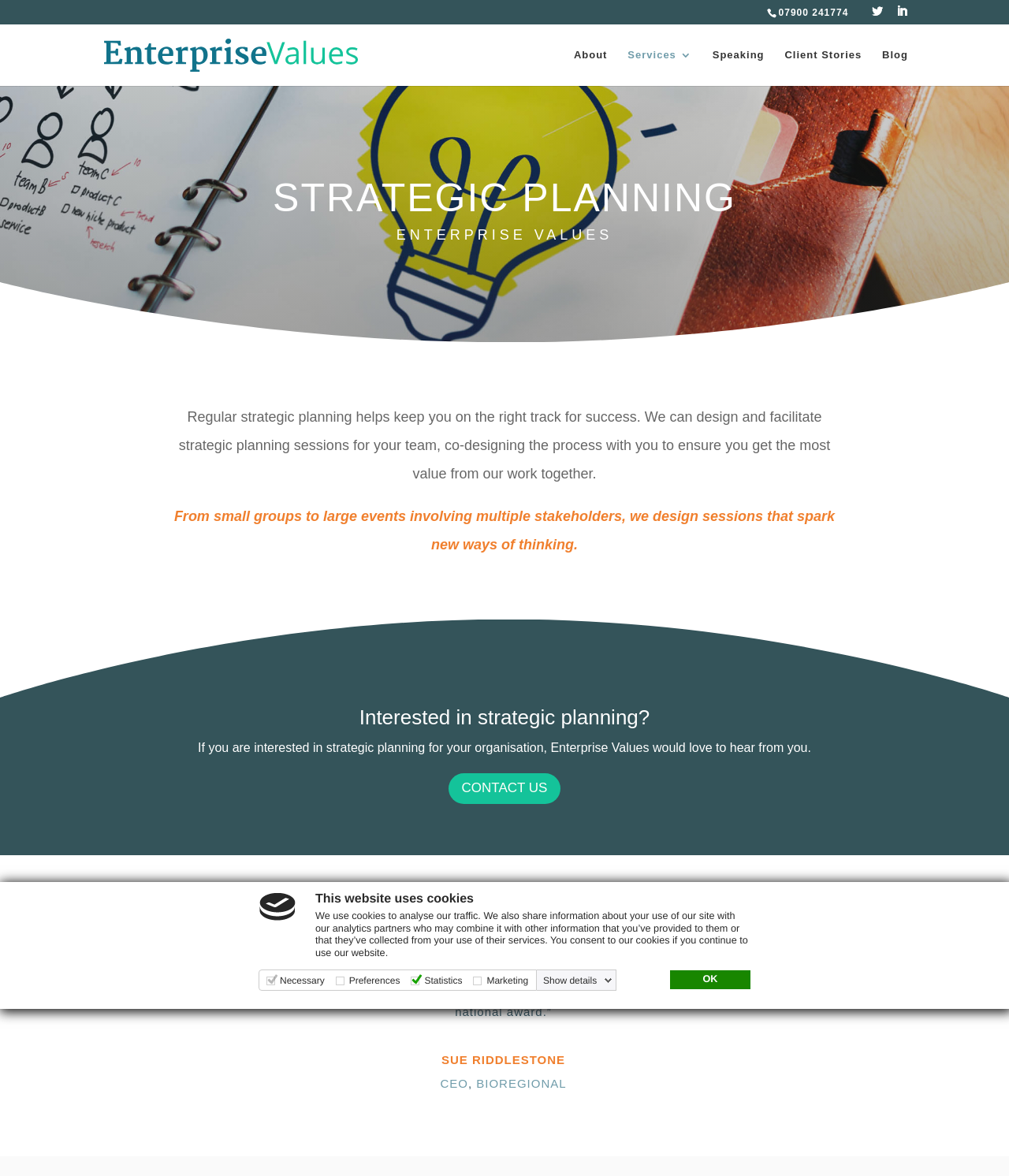Determine the bounding box coordinates of the region to click in order to accomplish the following instruction: "Call the phone number". Provide the coordinates as four float numbers between 0 and 1, specifically [left, top, right, bottom].

[0.772, 0.006, 0.841, 0.015]